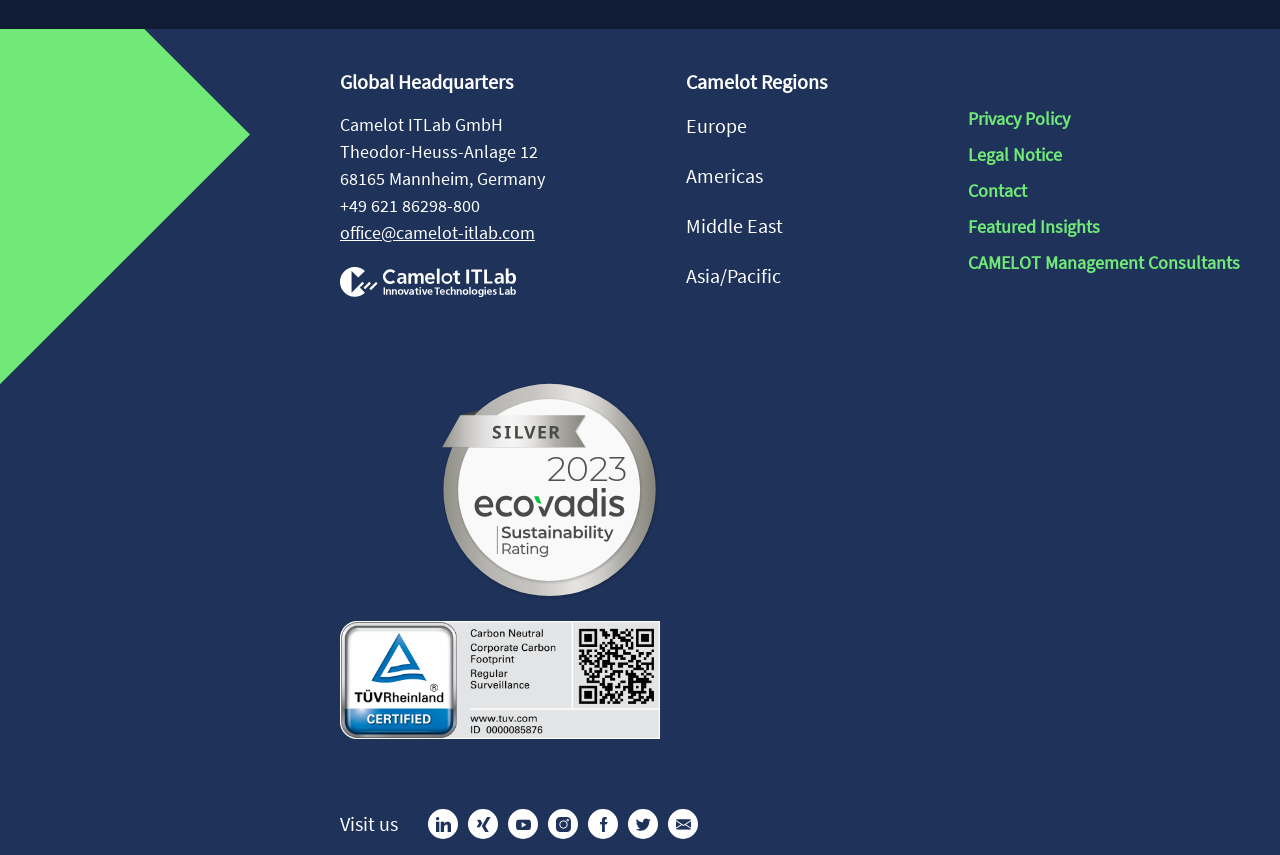Mark the bounding box of the element that matches the following description: "parent_node: File:".

None